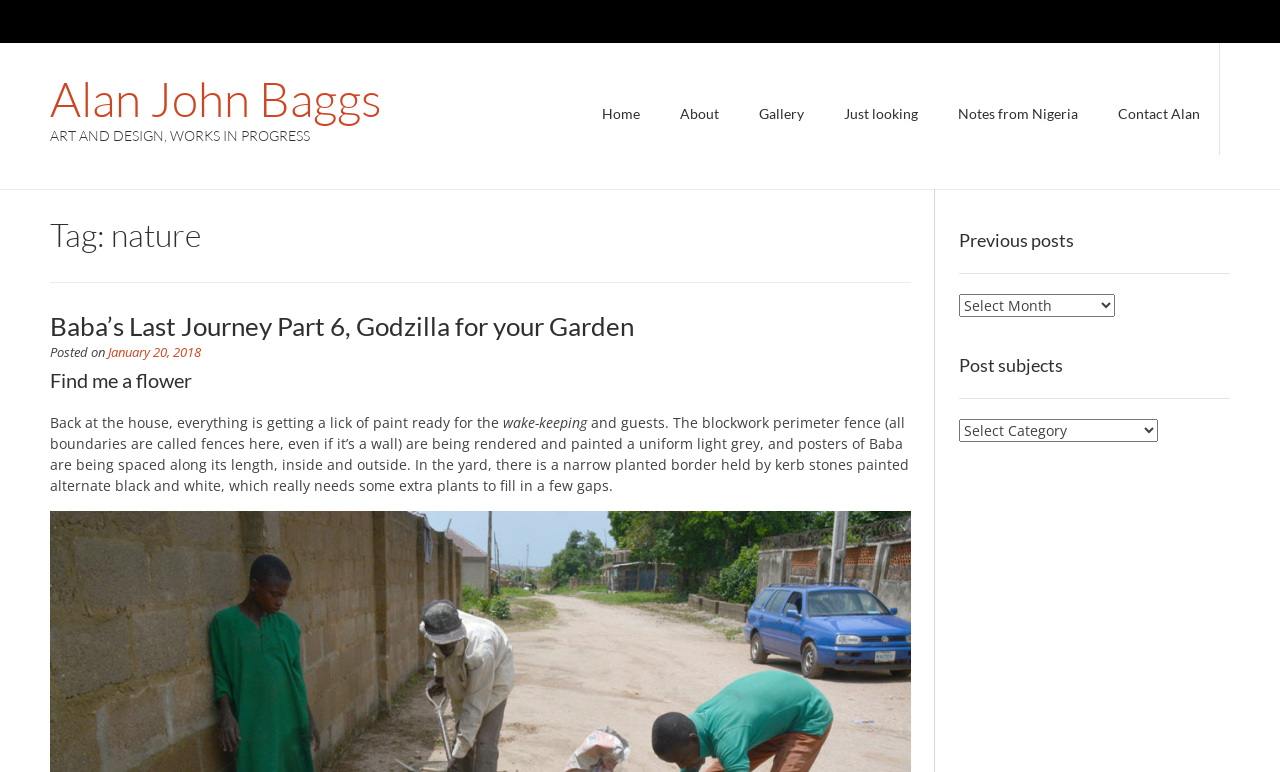Specify the bounding box coordinates of the element's region that should be clicked to achieve the following instruction: "Click on the 'Home' link". The bounding box coordinates consist of four float numbers between 0 and 1, in the format [left, top, right, bottom].

[0.455, 0.056, 0.516, 0.245]